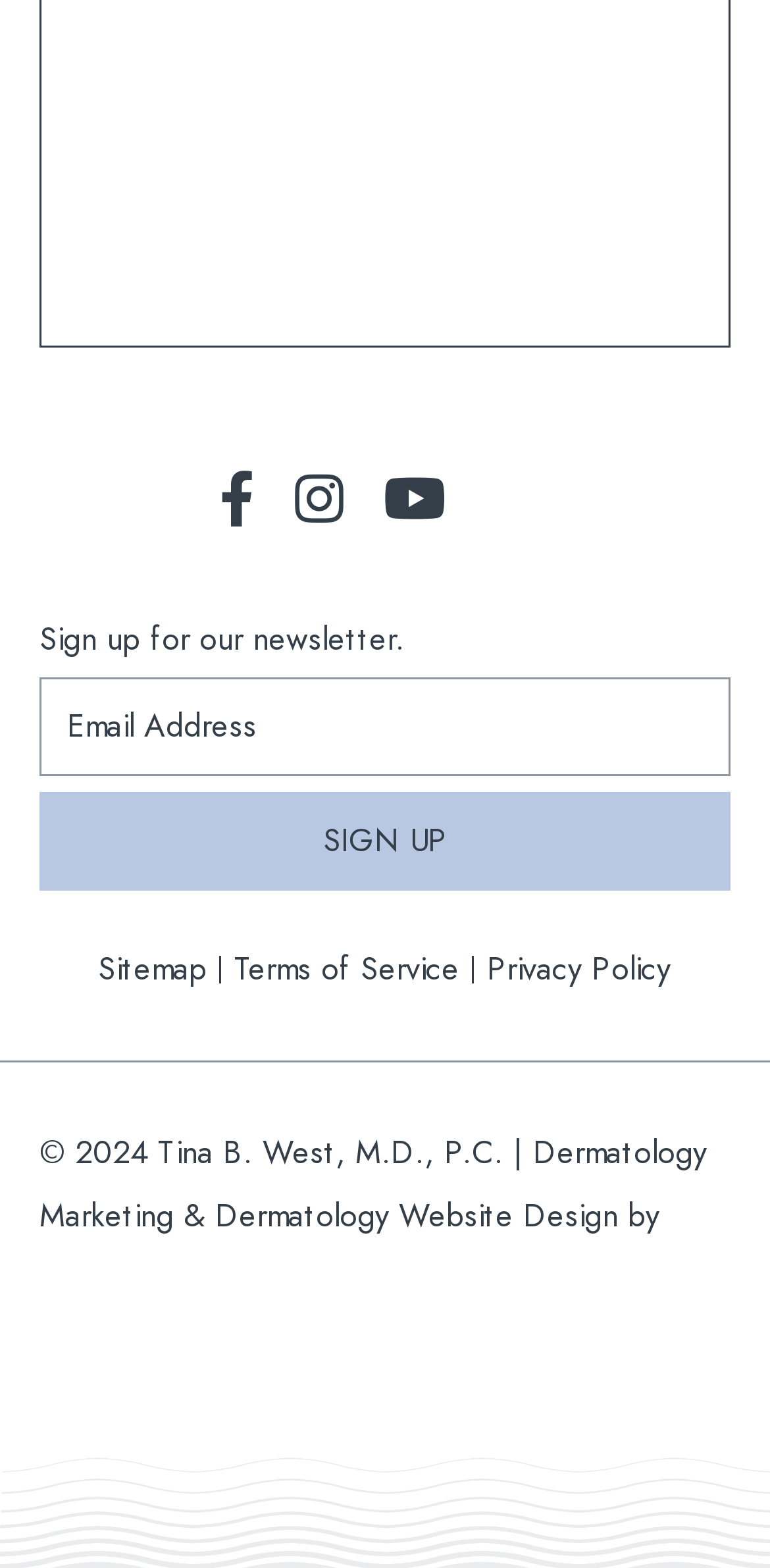Please reply to the following question with a single word or a short phrase:
How many links are present in the footer?

5